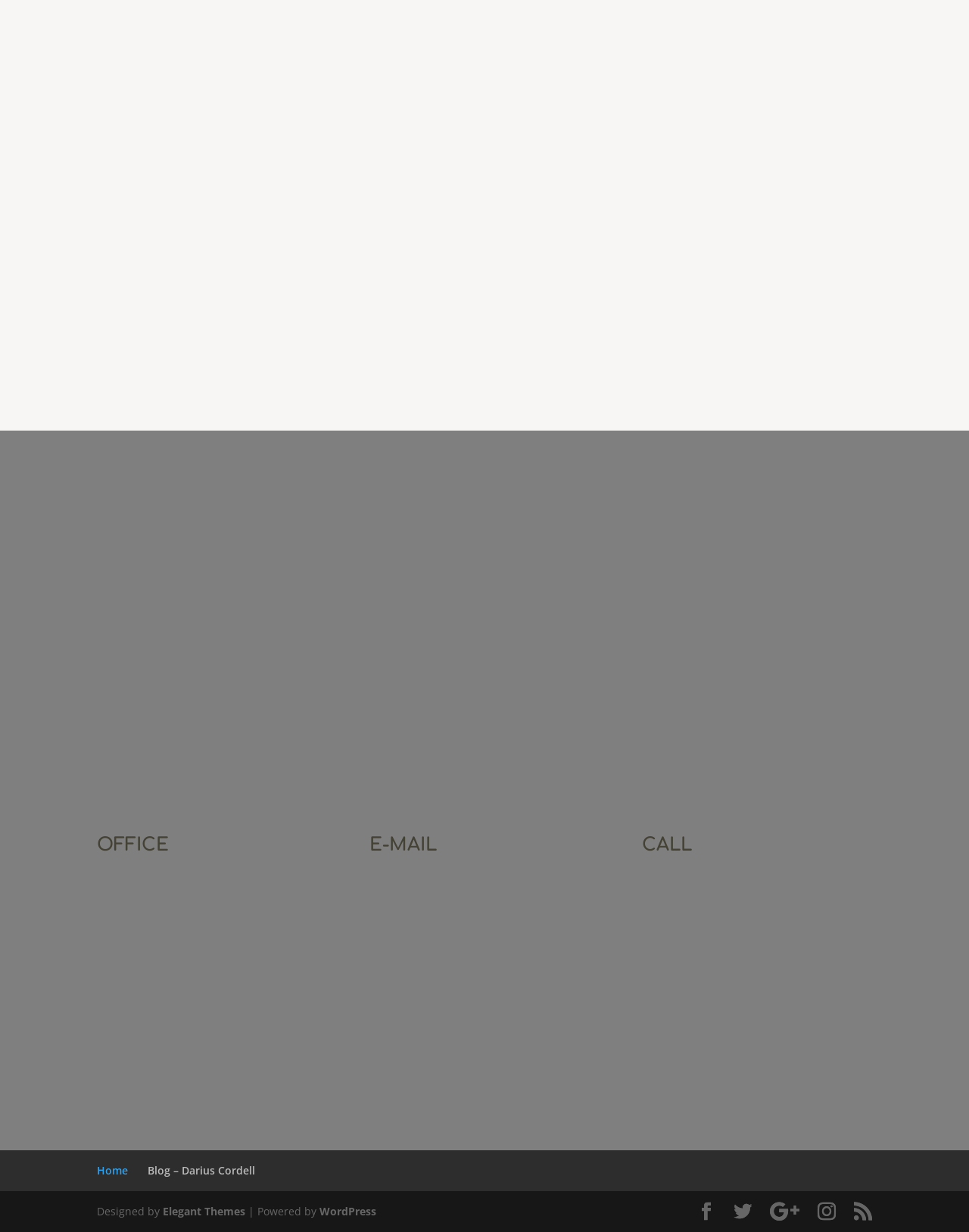Please predict the bounding box coordinates of the element's region where a click is necessary to complete the following instruction: "Go to the Home page". The coordinates should be represented by four float numbers between 0 and 1, i.e., [left, top, right, bottom].

[0.1, 0.944, 0.132, 0.956]